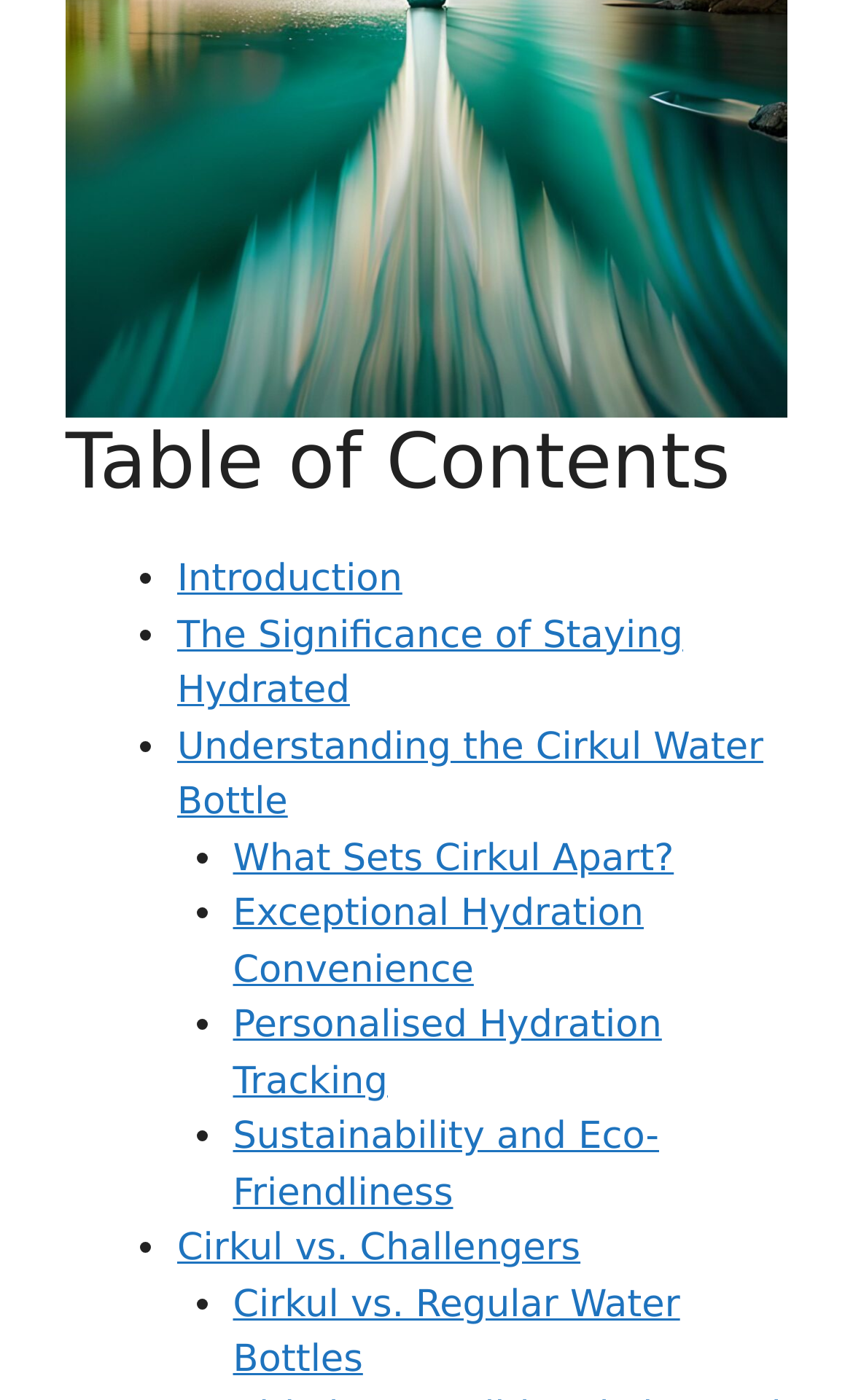Examine the image and give a thorough answer to the following question:
What is the purpose of the list markers in the table of contents?

The list markers (•) in the table of contents are used to indicate that each link is a separate list item. This is a common convention in web design to organize and display lists of items.